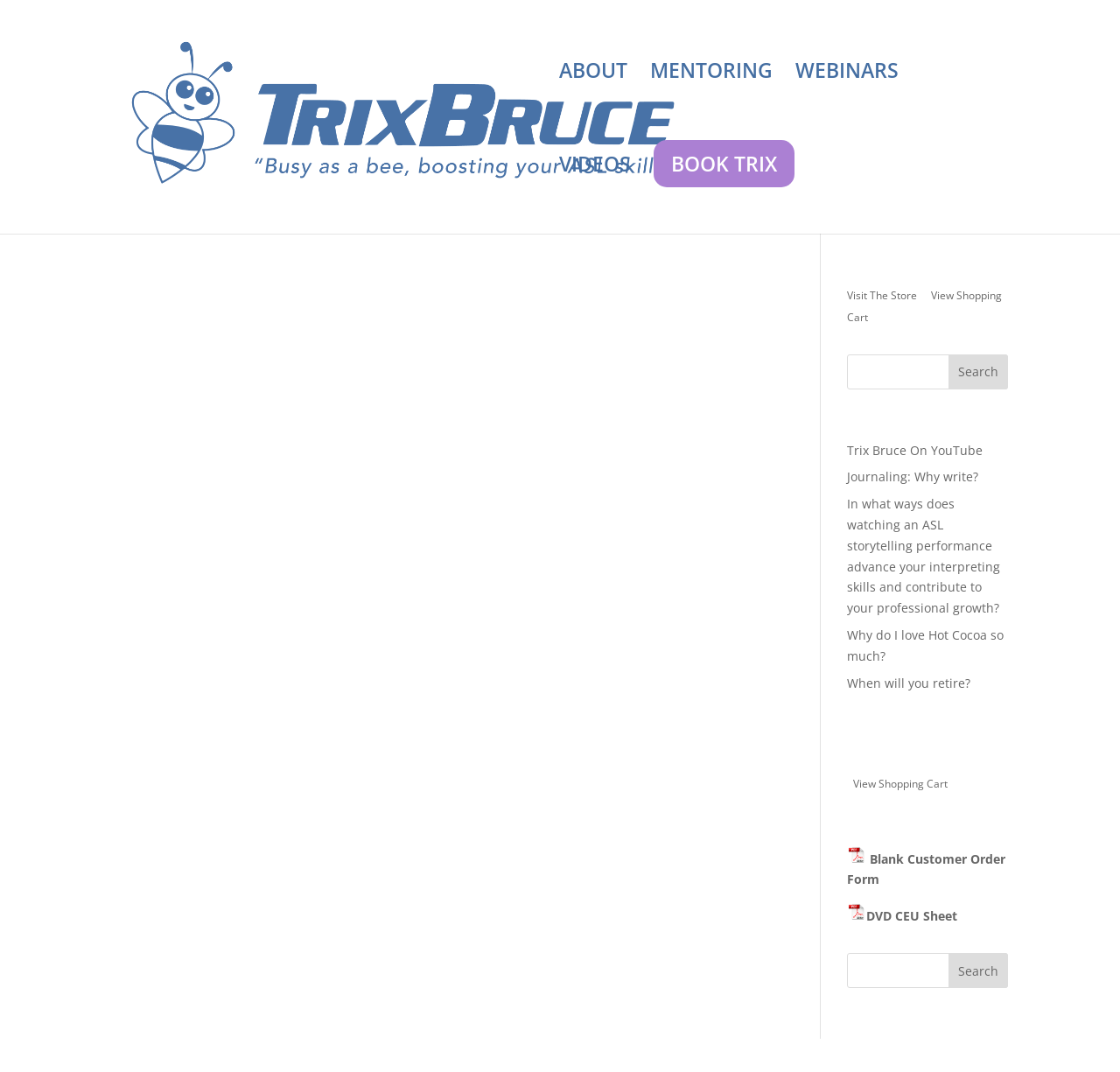Please identify the bounding box coordinates of the element's region that needs to be clicked to fulfill the following instruction: "Read recipe instructions". The bounding box coordinates should consist of four float numbers between 0 and 1, i.e., [left, top, right, bottom].

None